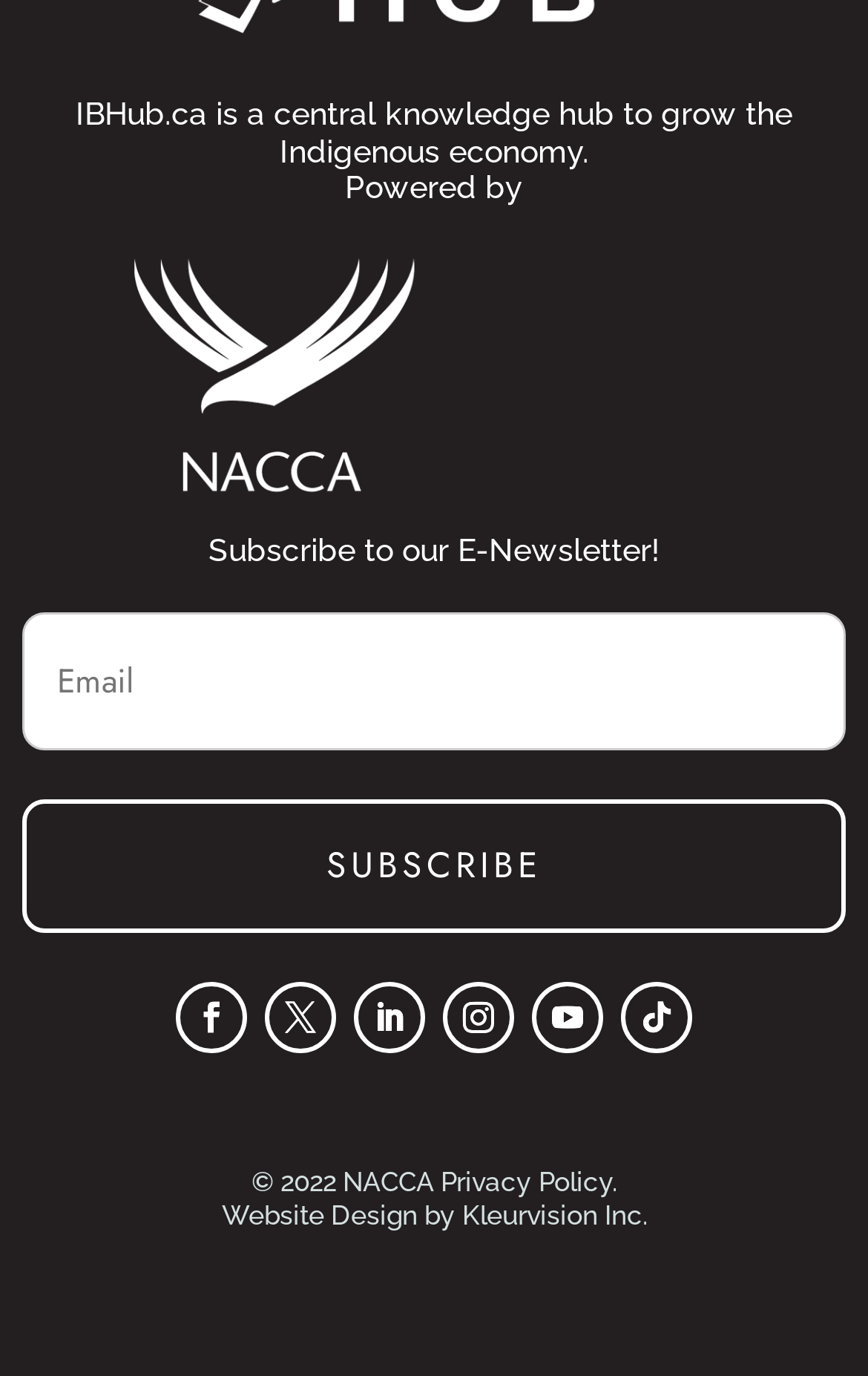Determine the bounding box coordinates for the area that needs to be clicked to fulfill this task: "Subscribe to the newsletter". The coordinates must be given as four float numbers between 0 and 1, i.e., [left, top, right, bottom].

[0.025, 0.581, 0.975, 0.678]